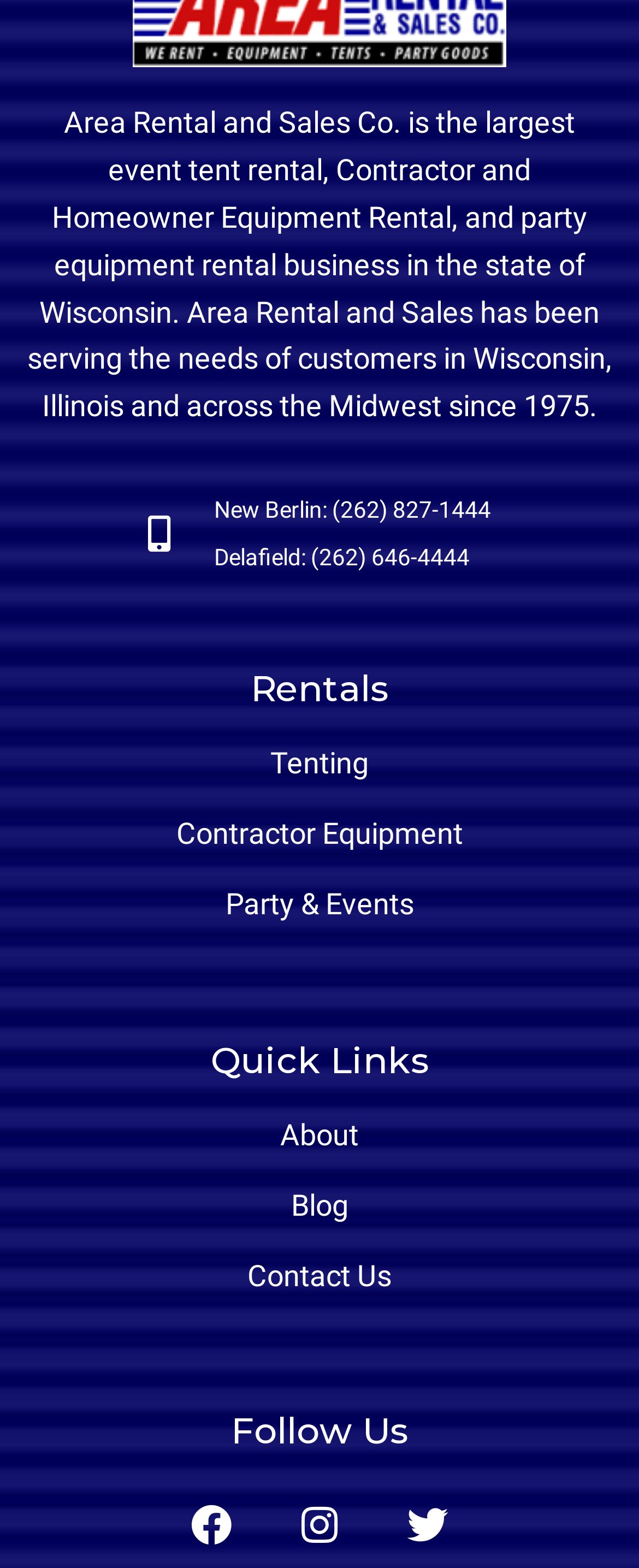From the webpage screenshot, predict the bounding box of the UI element that matches this description: "Contractor Equipment".

[0.276, 0.521, 0.724, 0.543]